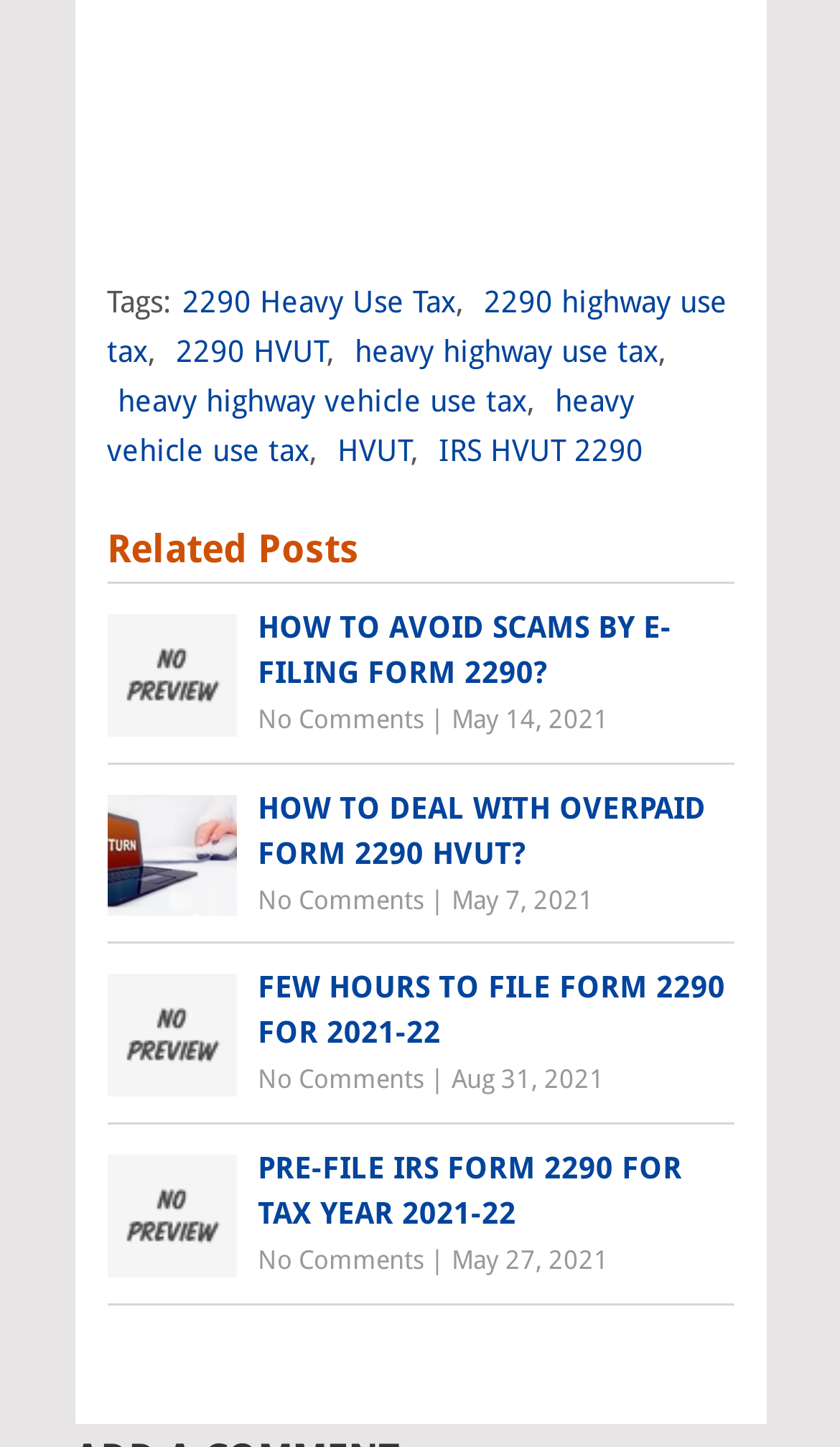Extract the bounding box coordinates for the UI element described as: "heavy vehicle use tax".

[0.127, 0.265, 0.755, 0.323]